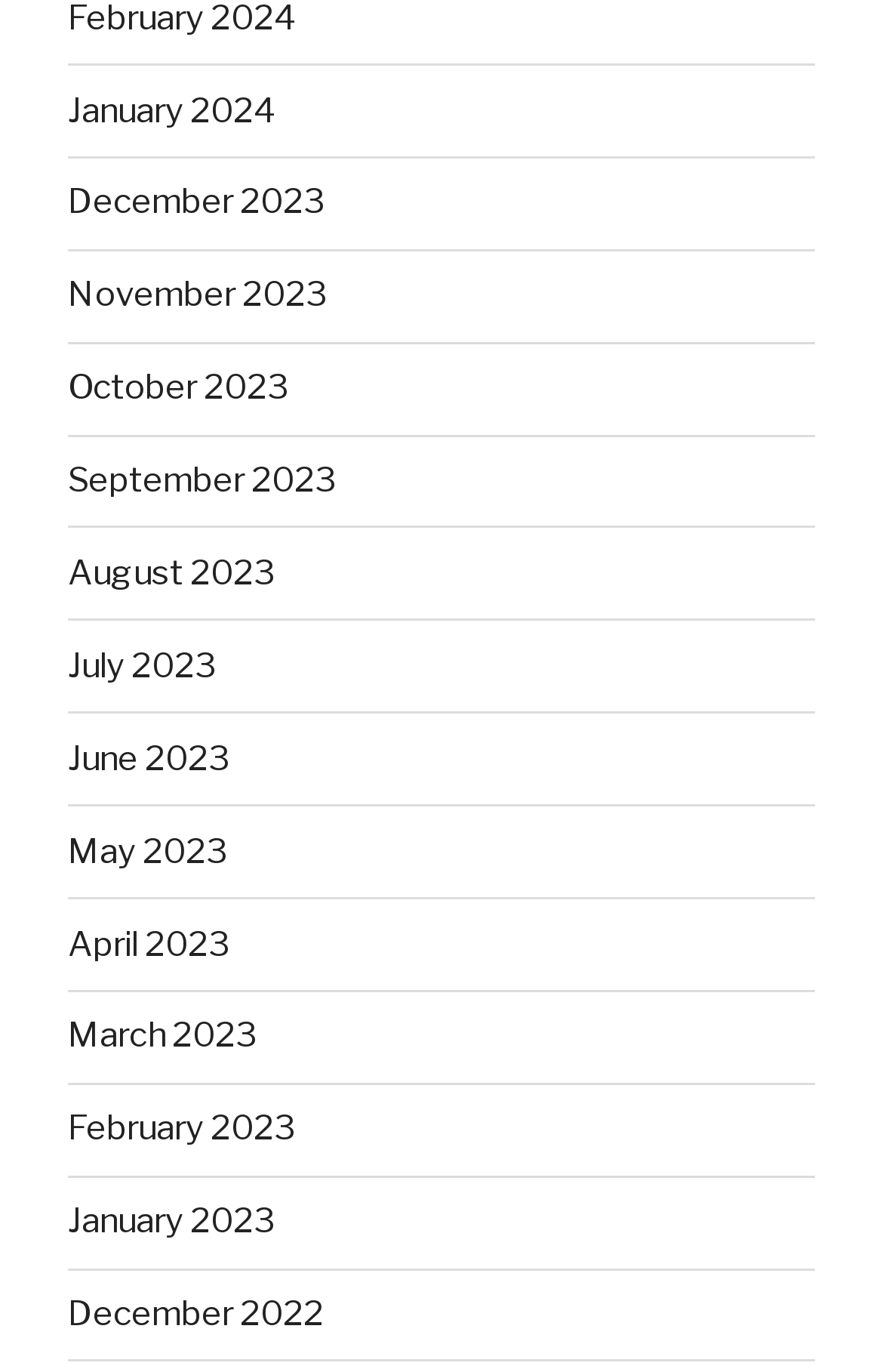Provide your answer to the question using just one word or phrase: How many months are listed?

13